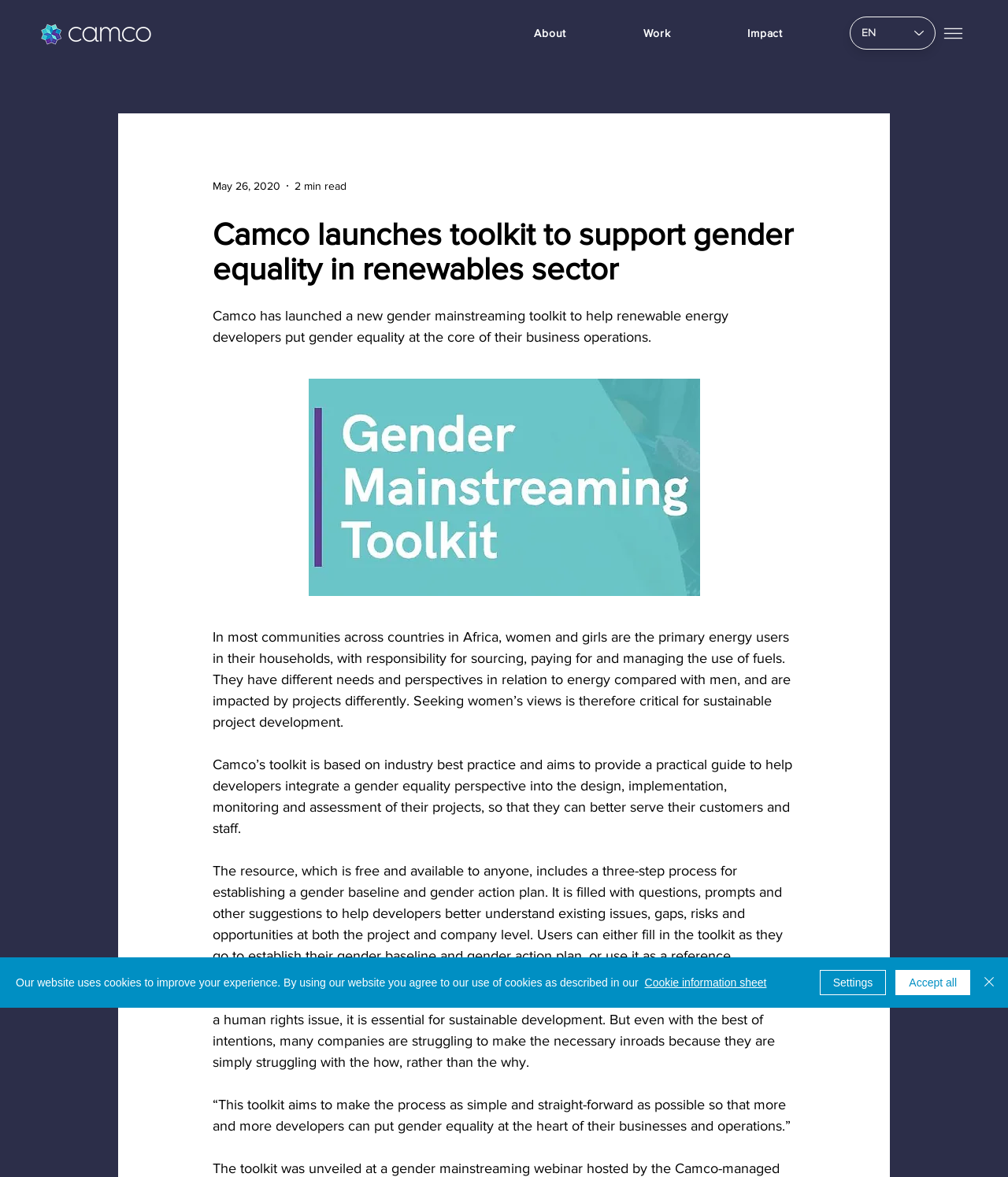What is the primary responsibility of women and girls in their households in Africa?
Please look at the screenshot and answer in one word or a short phrase.

Sourcing, paying for and managing energy